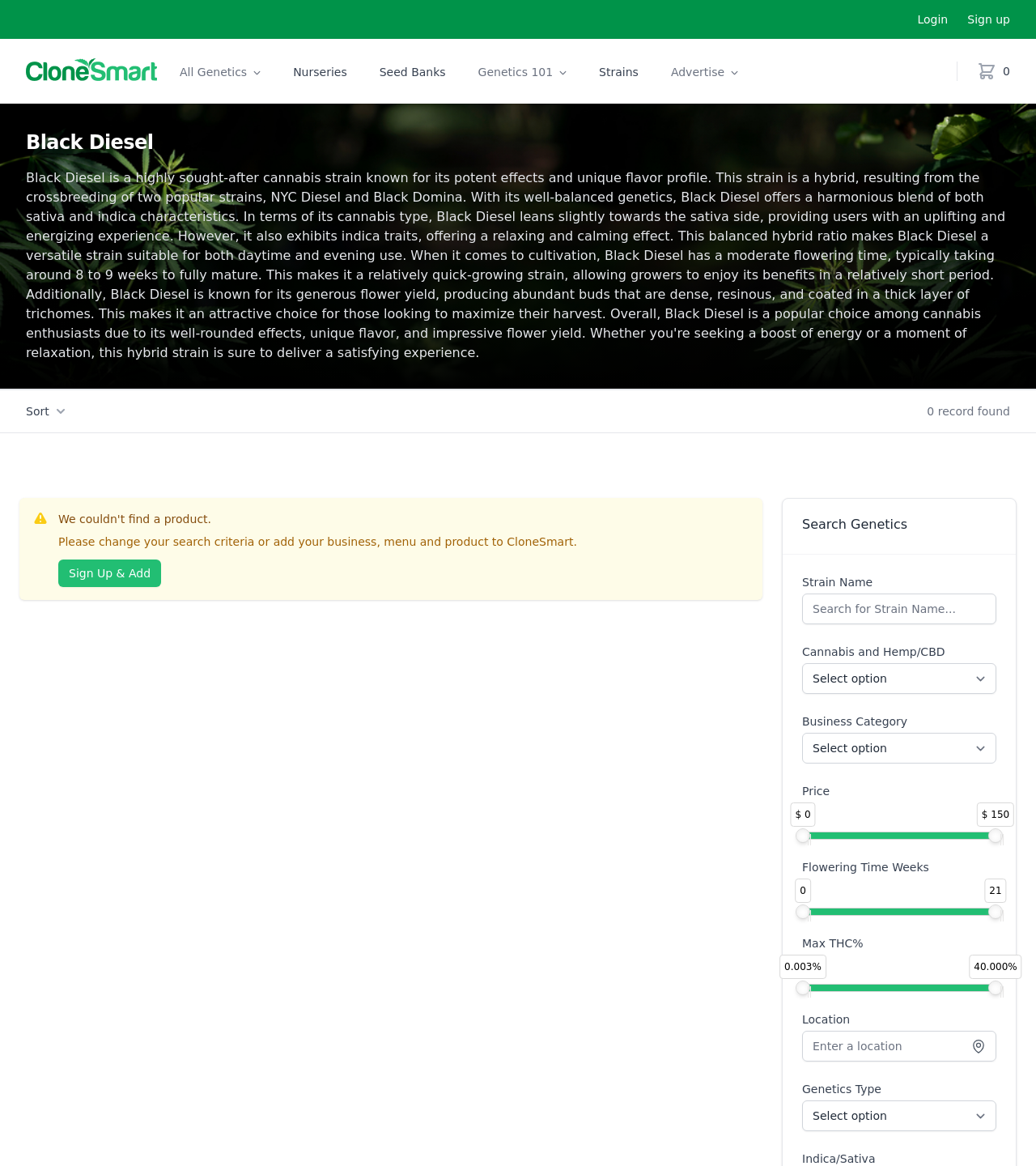Given the element description: "Dario Matos", predict the bounding box coordinates of the UI element it refers to, using four float numbers between 0 and 1, i.e., [left, top, right, bottom].

None